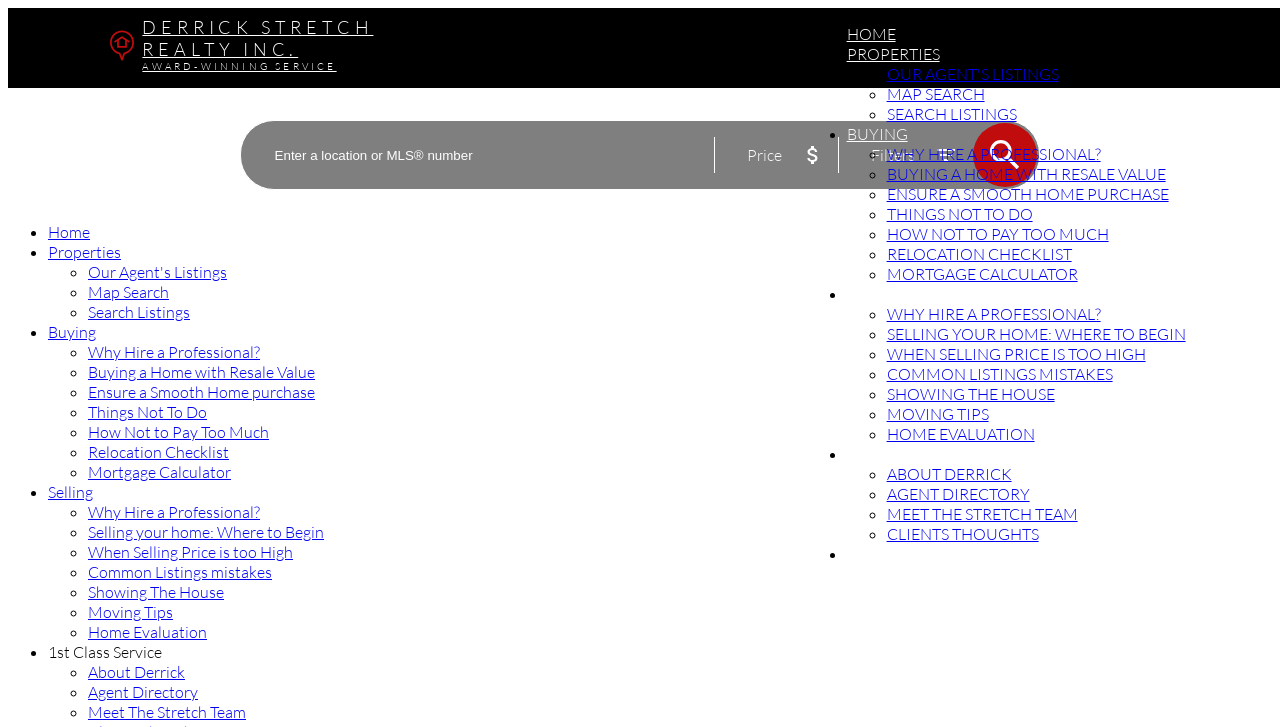Find the bounding box coordinates of the element's region that should be clicked in order to follow the given instruction: "Filter properties by price". The coordinates should consist of four float numbers between 0 and 1, i.e., [left, top, right, bottom].

[0.584, 0.199, 0.611, 0.227]